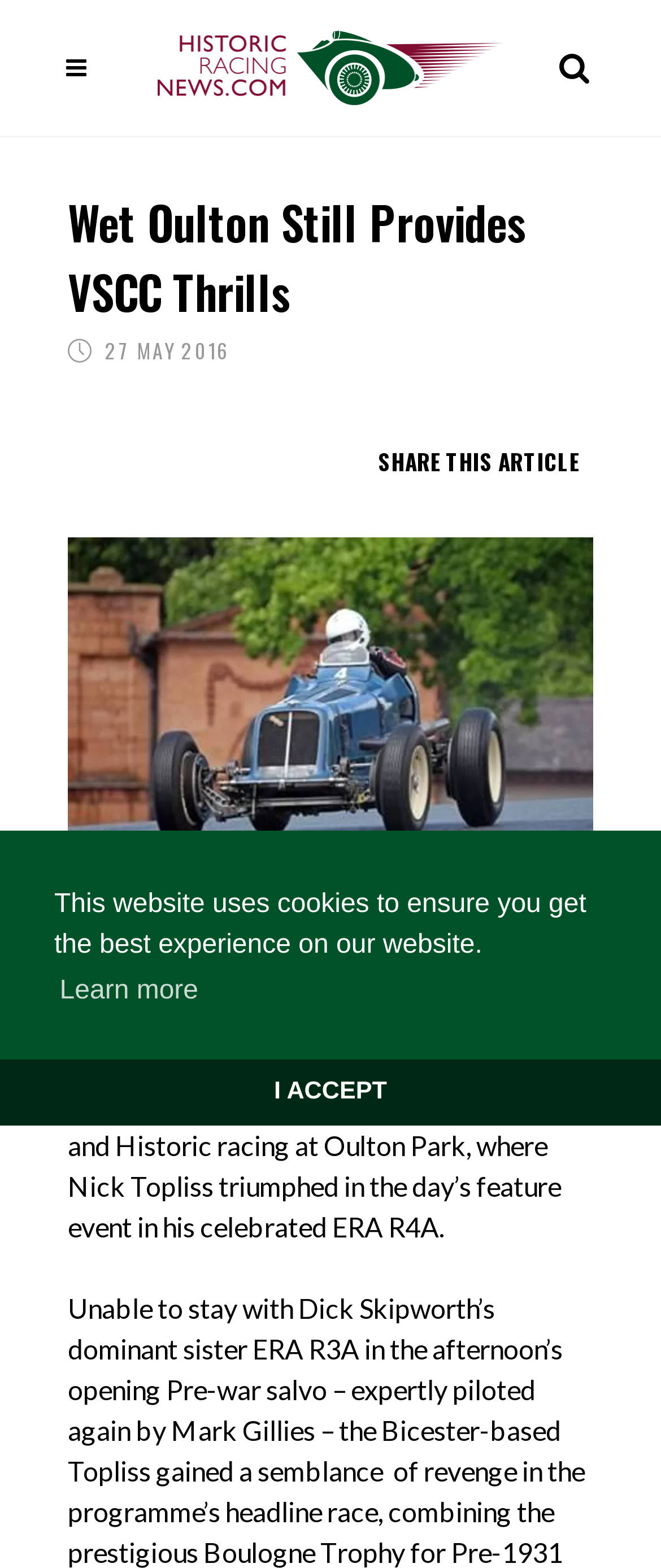Determine the bounding box coordinates in the format (top-left x, top-left y, bottom-right x, bottom-right y). Ensure all values are floating point numbers between 0 and 1. Identify the bounding box of the UI element described by: SEARCH

[0.846, 0.032, 0.897, 0.054]